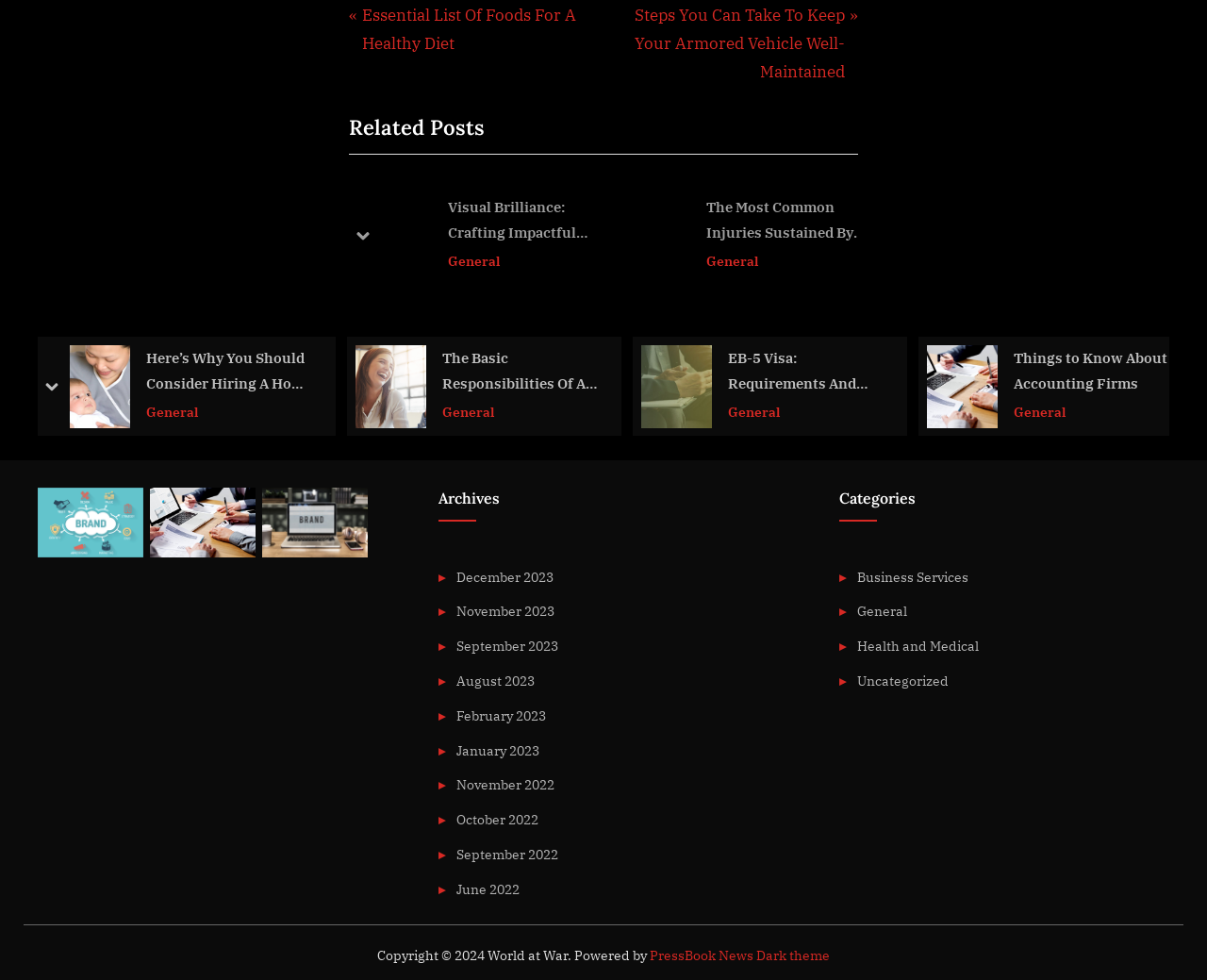Please reply to the following question using a single word or phrase: 
How many months are listed in the 'Archives' section?

9